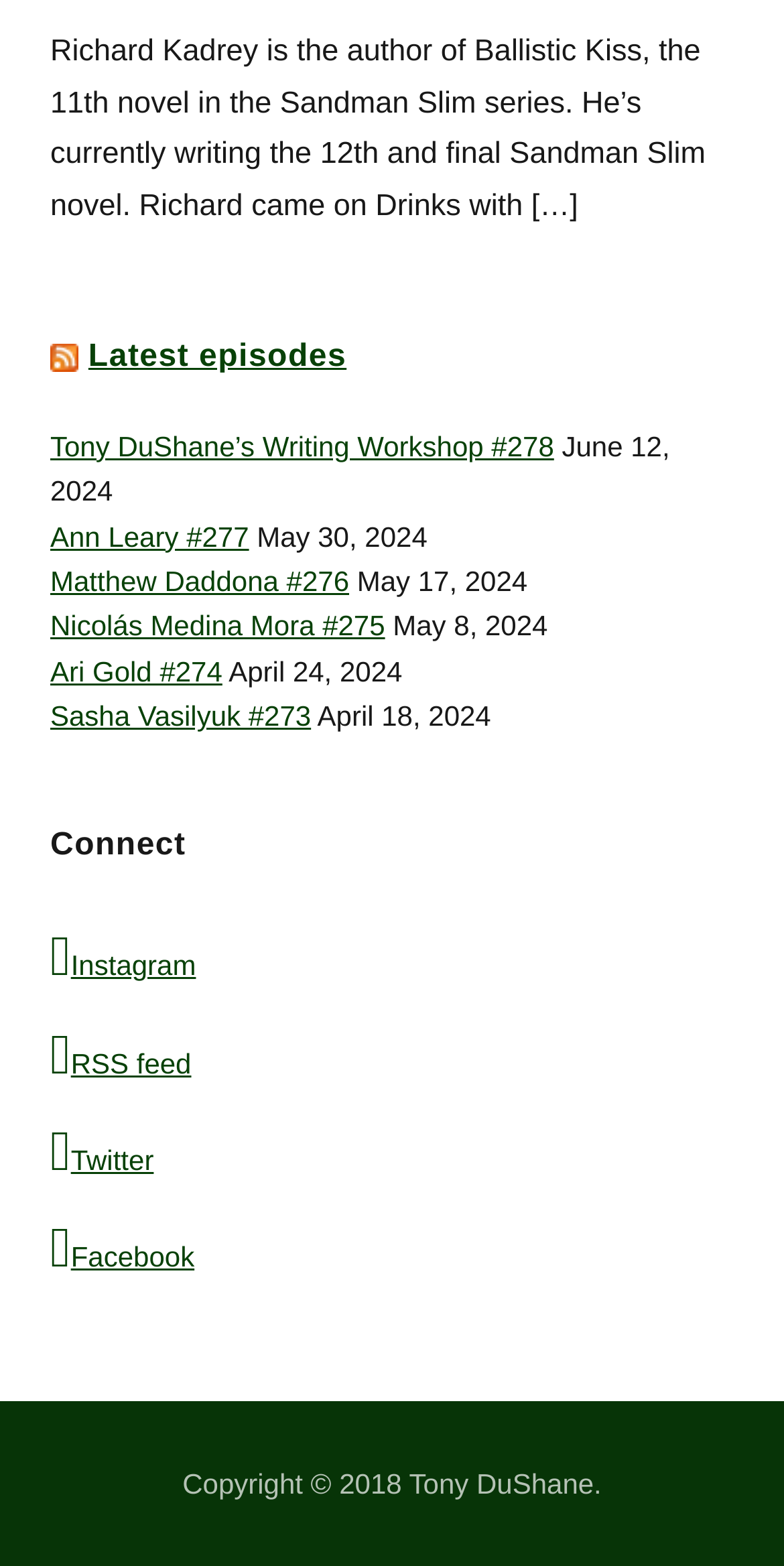What is the title of the episode with the number #277?
Using the information from the image, give a concise answer in one word or a short phrase.

Ann Leary